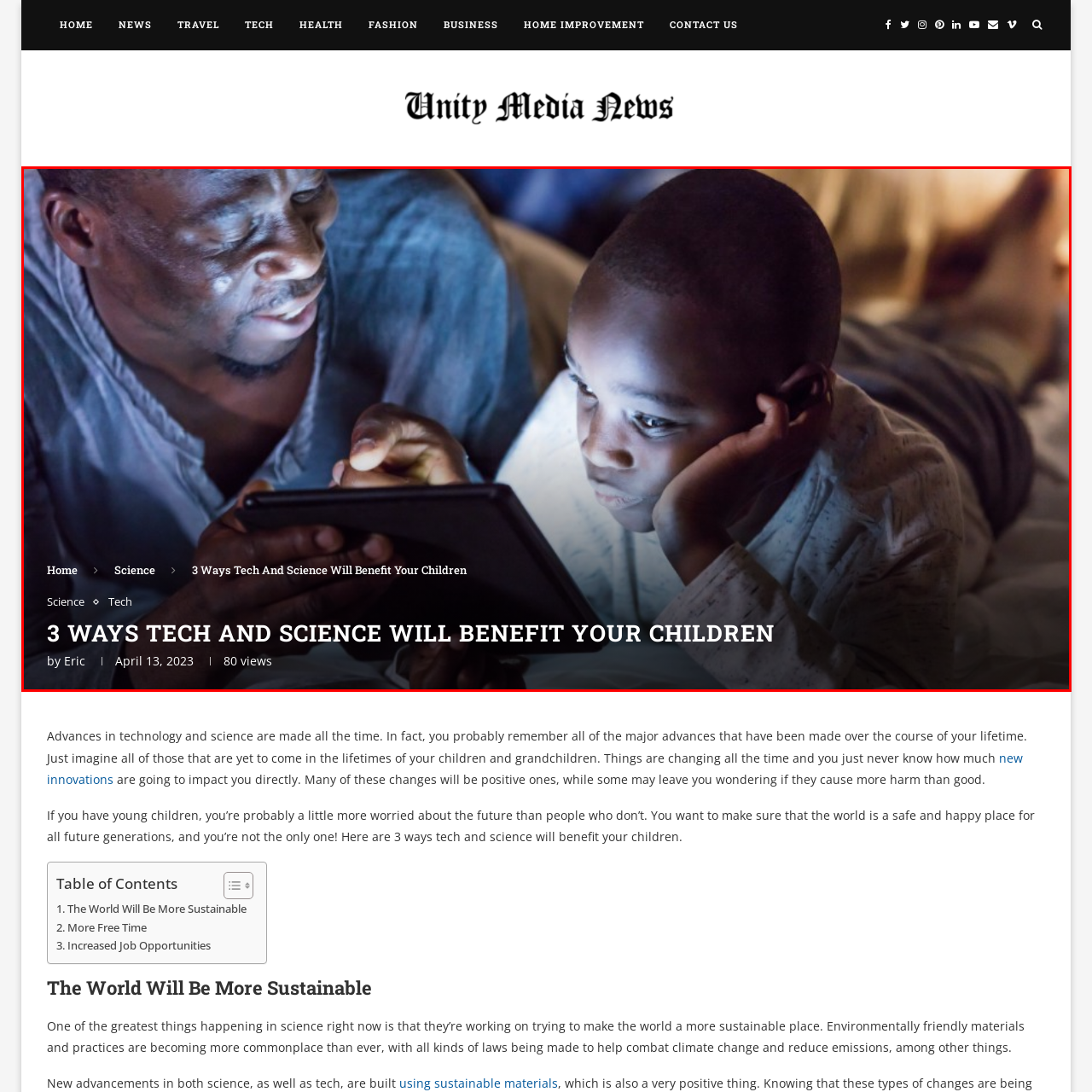Generate a meticulous caption for the image that is highlighted by the red boundary line.

In this intimate and warm image, a father and his son are engaged in a moment of shared discovery, illuminated by the soft glow of a tablet screen. The father, with a gentle smile, leans in close to his son, who is intently focused on the device in his hands. The scene captures the essence of modern parenting, emphasizing the role of technology in education and bonding. Surrounding them is a cozy environment, likely in their home, suggesting comfort and connection. This candid snapshot beautifully embodies the theme of the article, "3 Ways Tech And Science Will Benefit Your Children," highlighting the positive impact of technology on learning and relationship building in today’s world. The date of the article, April 13, 2023, indicates a contemporary relevance to the ongoing conversation about the integration of tech in parenting.